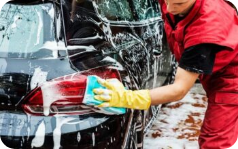Generate an elaborate caption for the image.

In the image, a person wearing a bright red outfit and yellow gloves is diligently washing the rear end of a black car. The scene is filled with soapy suds, highlighting the thoroughness of the cleaning process. Water is splashing around, and the individual is using a blue sponge to scrub the surface, ensuring every detail is spotless. This image captures the essence of a car wash service, emphasizing the care taken to maintain vehicle cleanliness and shine, making it a perfect visual representation for a post titled "Fast and Flawless: How Express Car Wash Leaves Vehicles Gleaming."